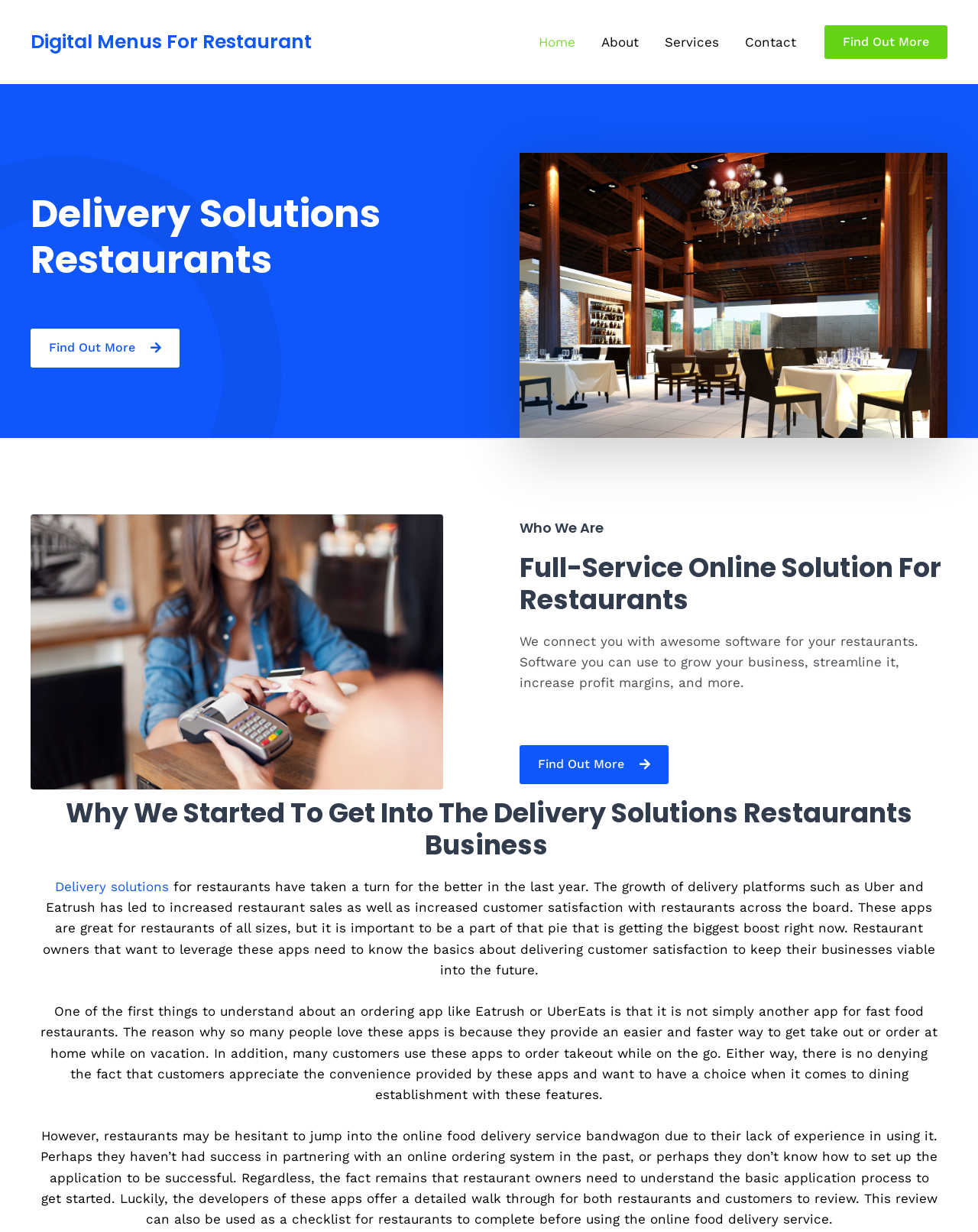Please find the bounding box coordinates (top-left x, top-left y, bottom-right x, bottom-right y) in the screenshot for the UI element described as follows: Contact

[0.748, 0.0, 0.827, 0.068]